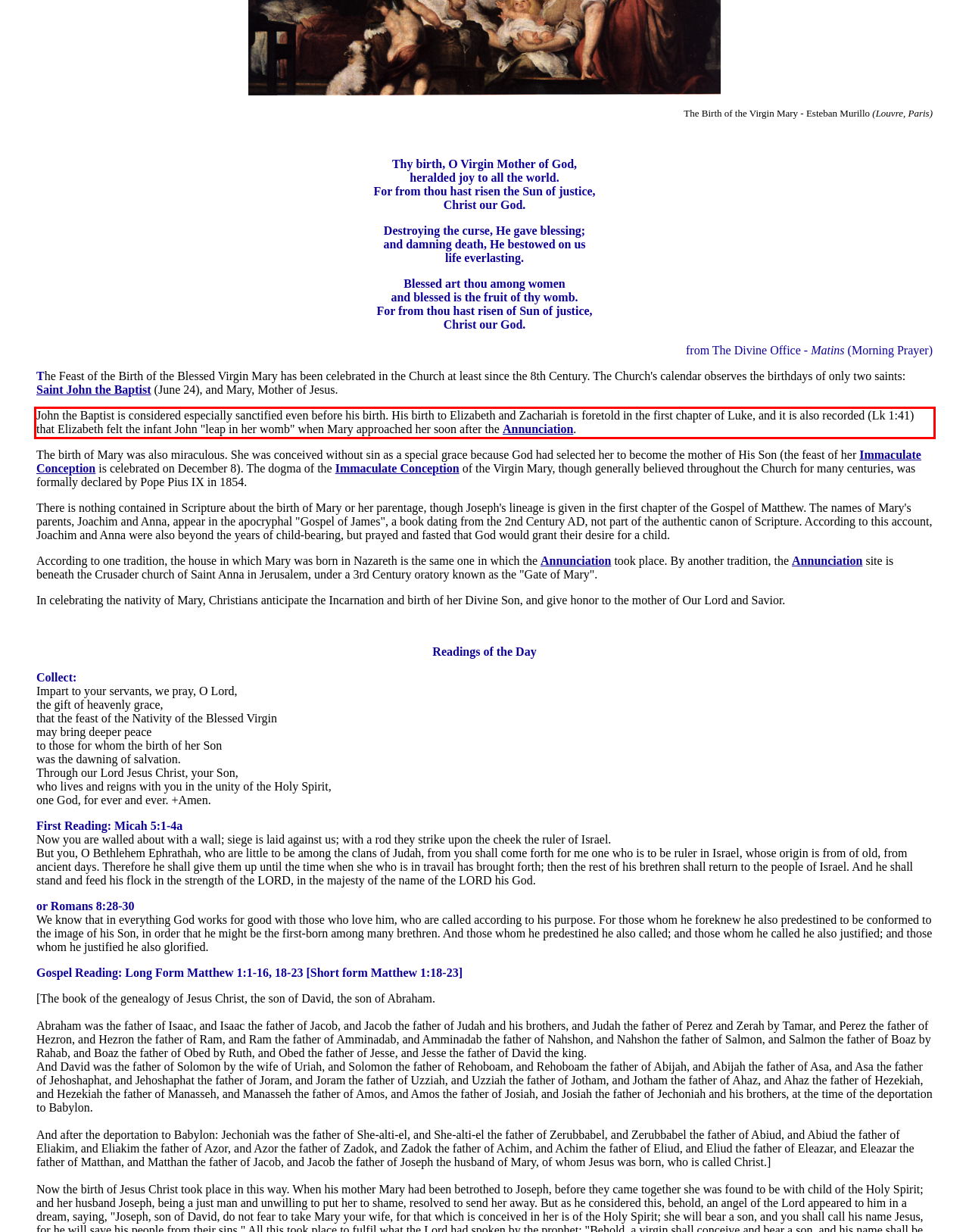Analyze the screenshot of a webpage where a red rectangle is bounding a UI element. Extract and generate the text content within this red bounding box.

John the Baptist is considered especially sanctified even before his birth. His birth to Elizabeth and Zachariah is foretold in the first chapter of Luke, and it is also recorded (Lk 1:41) that Elizabeth felt the infant John "leap in her womb" when Mary approached her soon after the Annunciation.